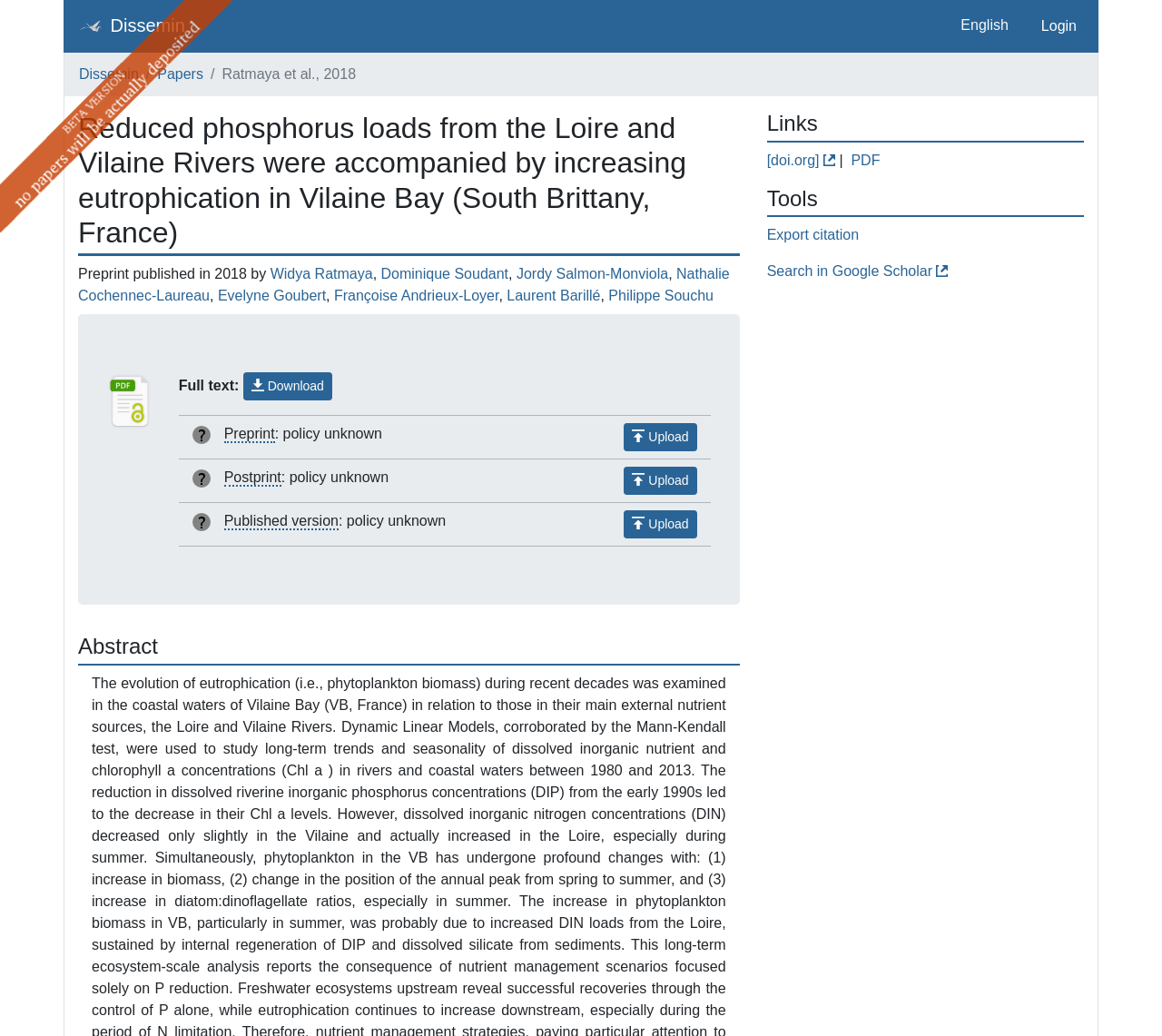How many authors are listed for the paper?
Refer to the image and provide a one-word or short phrase answer.

9